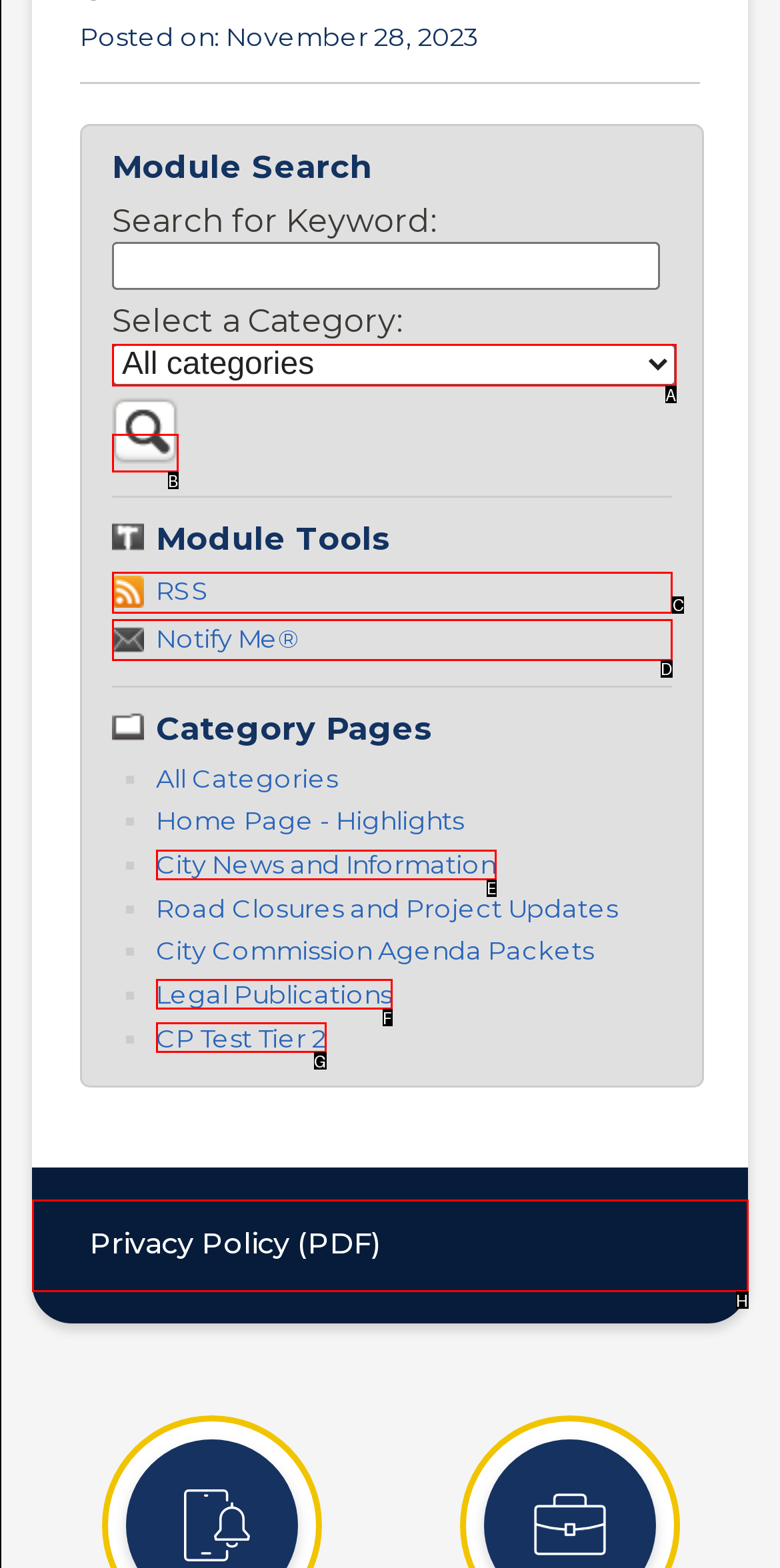Determine which UI element you should click to perform the task: View RSS
Provide the letter of the correct option from the given choices directly.

C